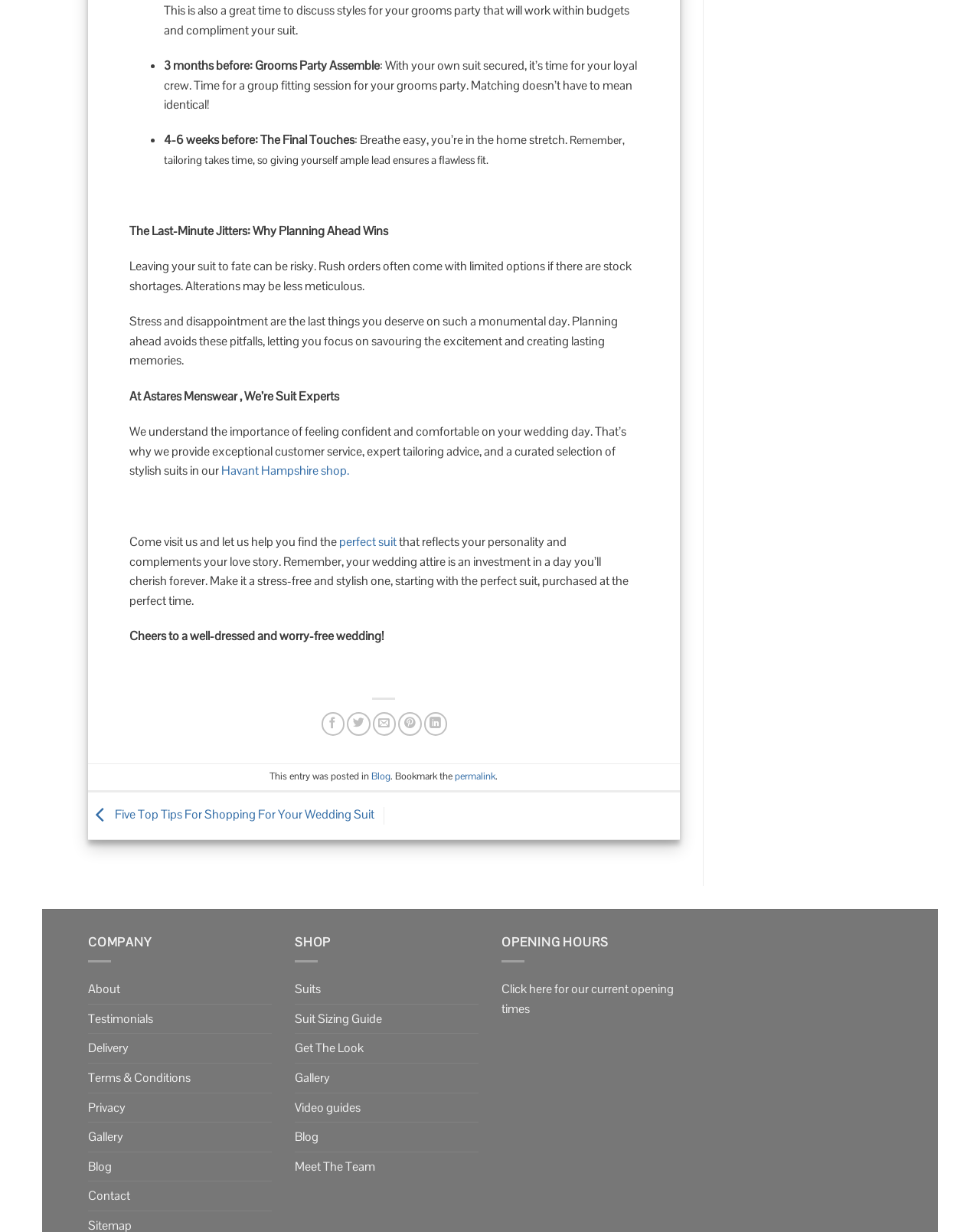Identify the bounding box coordinates of the element that should be clicked to fulfill this task: "Read the blog post about Five Top Tips For Shopping For Your Wedding Suit". The coordinates should be provided as four float numbers between 0 and 1, i.e., [left, top, right, bottom].

[0.09, 0.655, 0.382, 0.668]